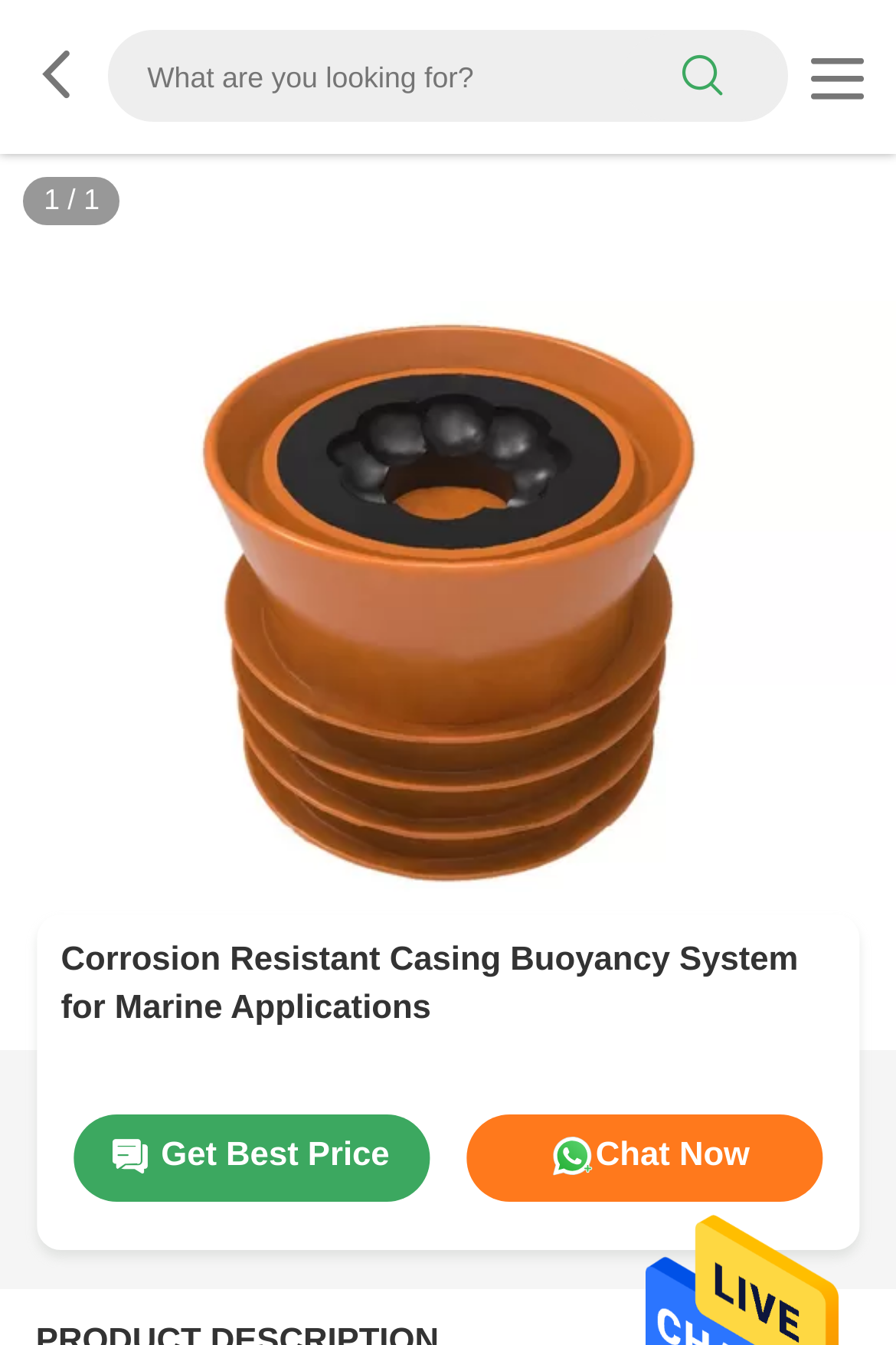Given the description of the UI element: "search", predict the bounding box coordinates in the form of [left, top, right, bottom], with each value being a float between 0 and 1.

[0.694, 0.025, 0.876, 0.089]